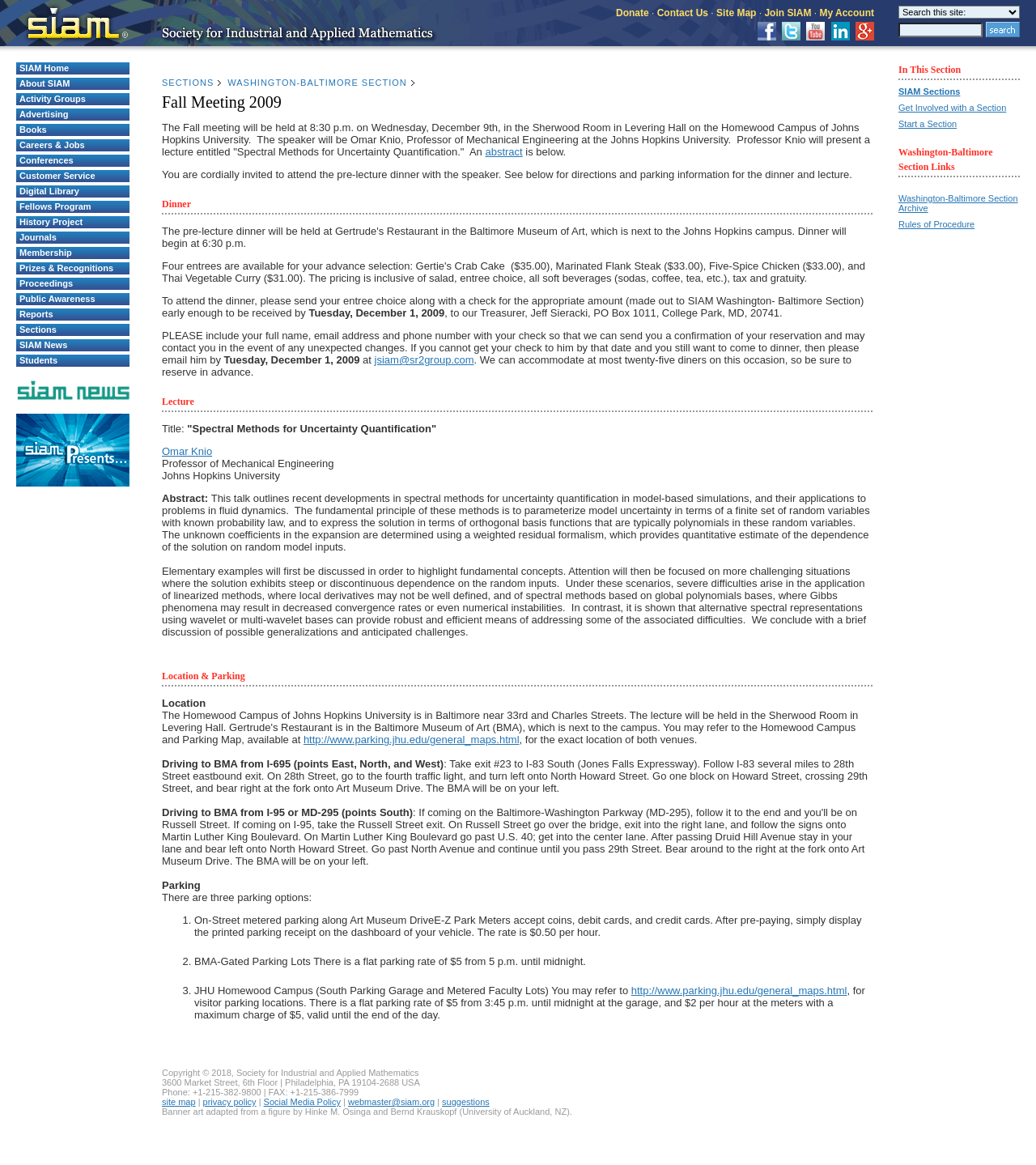Locate the bounding box coordinates of the clickable element to fulfill the following instruction: "Contact the Treasurer for dinner reservations". Provide the coordinates as four float numbers between 0 and 1 in the format [left, top, right, bottom].

[0.361, 0.304, 0.457, 0.314]